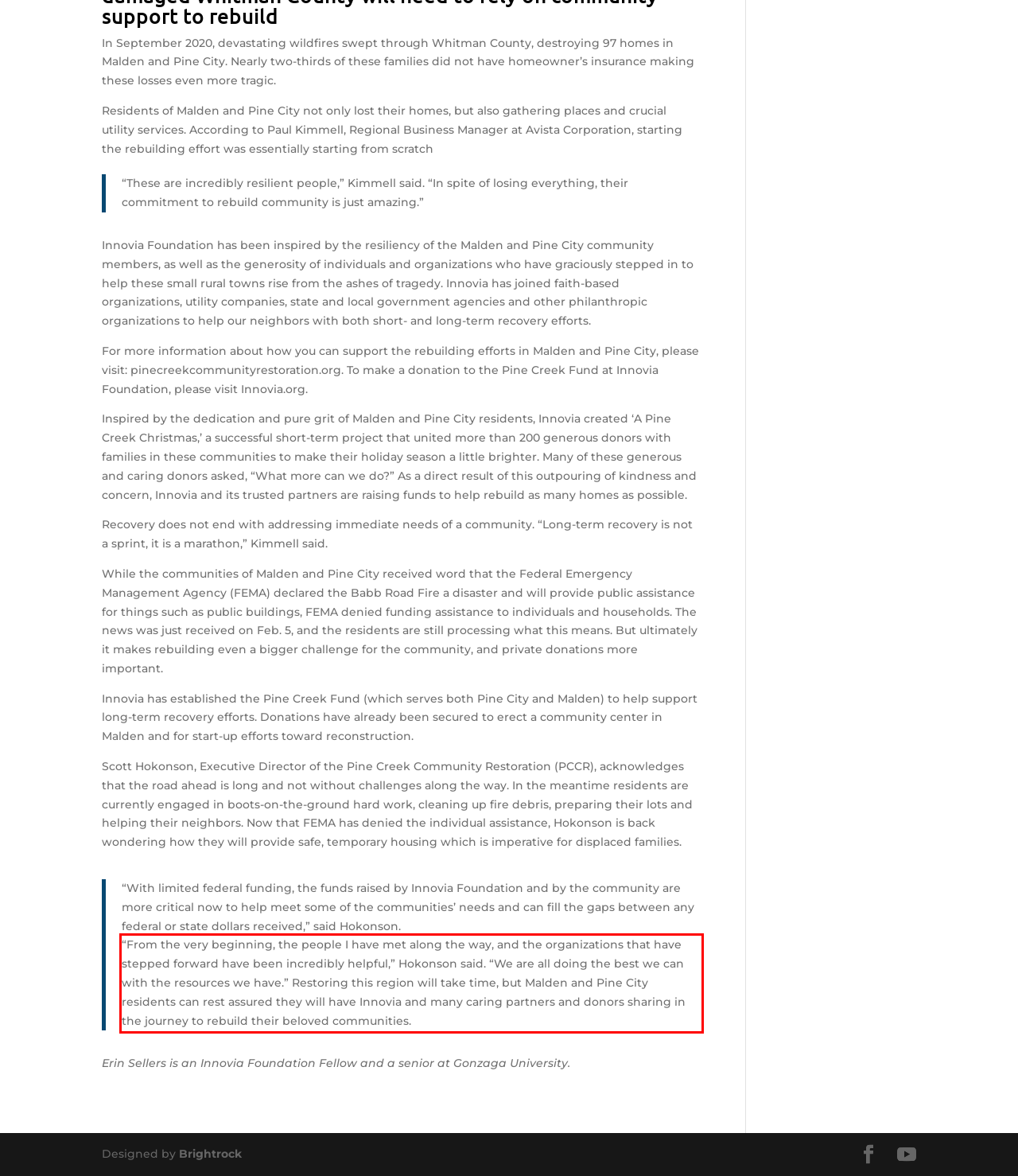Please analyze the provided webpage screenshot and perform OCR to extract the text content from the red rectangle bounding box.

“From the very beginning, the people I have met along the way, and the organizations that have stepped forward have been incredibly helpful,” Hokonson said. “We are all doing the best we can with the resources we have.” Restoring this region will take time, but Malden and Pine City residents can rest assured they will have Innovia and many caring partners and donors sharing in the journey to rebuild their beloved communities.